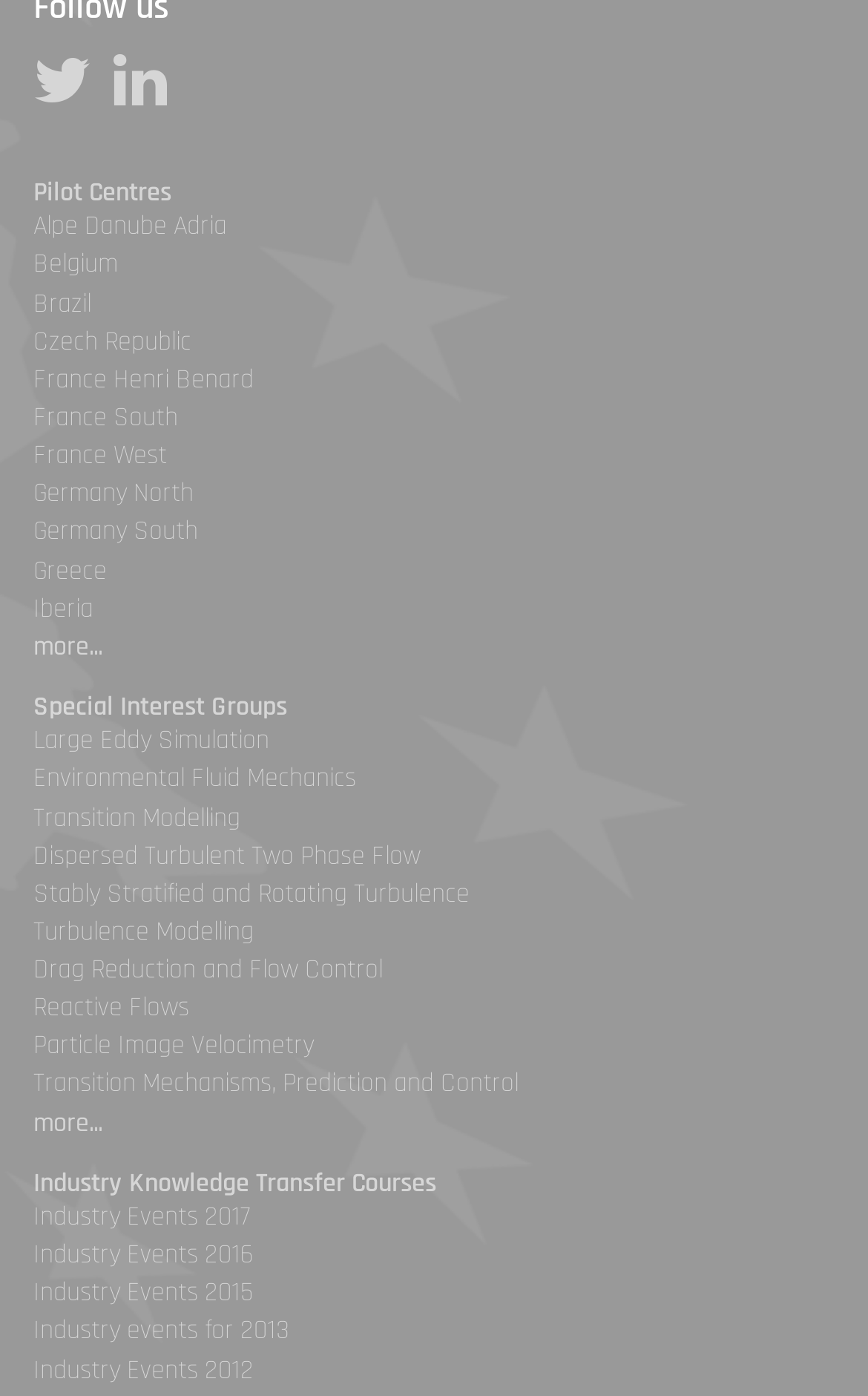Show the bounding box coordinates of the element that should be clicked to complete the task: "Check Transition Modelling".

[0.038, 0.573, 0.277, 0.597]